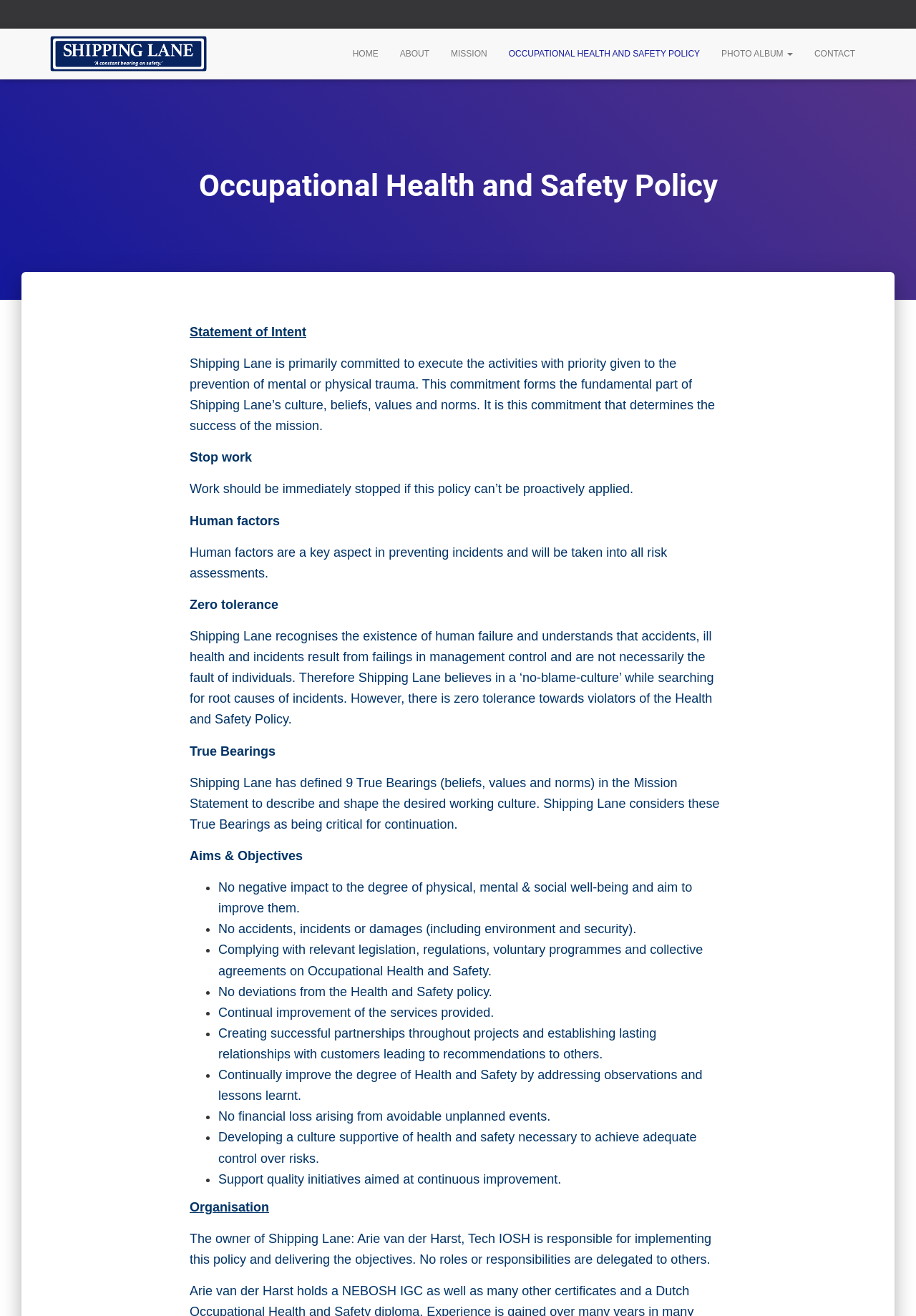Locate the bounding box of the UI element with the following description: "Occupational Health and Safety Policy".

[0.543, 0.027, 0.776, 0.054]